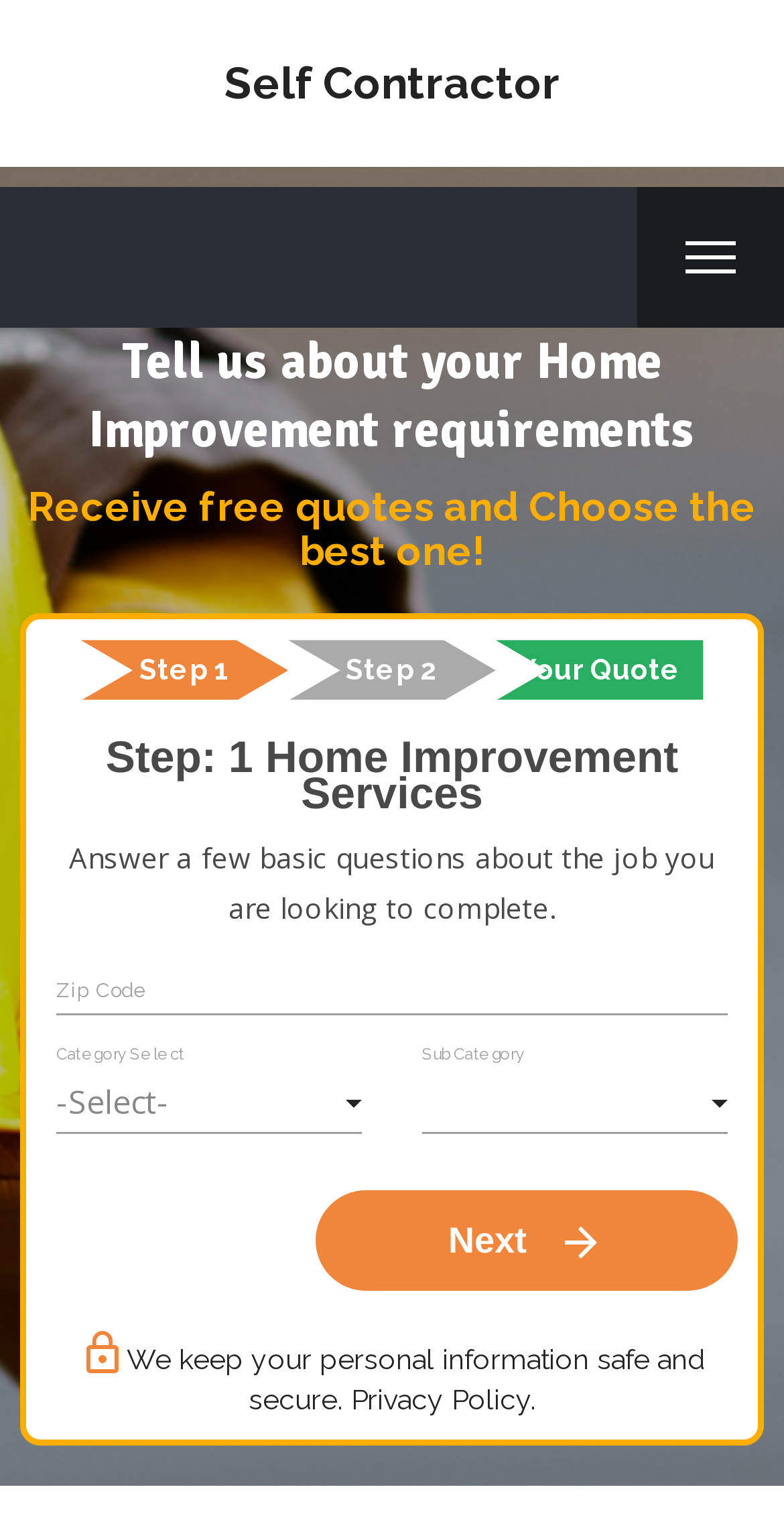Explain in detail what is displayed on the webpage.

The webpage is about carpet cleaning and appears to be a service provider's website. At the top, there is a heading that reads "Self Contractor" and a link with the same text. Below this, there is a call-to-action section with two lines of text: "Tell us about your Home Improvement requirements" and "Receive free quotes and Choose the best one!".

The main content of the webpage is divided into three steps, labeled as "Step 1", "Step 2", and "Your Quote". The first step is titled "Step: 1 Home Improvement Services" and has a brief description that reads "Answer a few basic questions about the job you are looking to complete." Below this, there are two textboxes, one for entering a zip code and another with a dropdown menu labeled "Category Select". There is also an image on the right side of the category select dropdown.

The second step is not explicitly labeled, but it appears to be related to subcategory selection. There is a textbox for entering subcategory information and another image on the right side. Below these input fields, there is a "Next" button with an arrow icon.

At the bottom of the webpage, there is a section with a lock icon and a message that reads "We keep your personal information safe and secure." There is also a link to the "Privacy Policy" page.